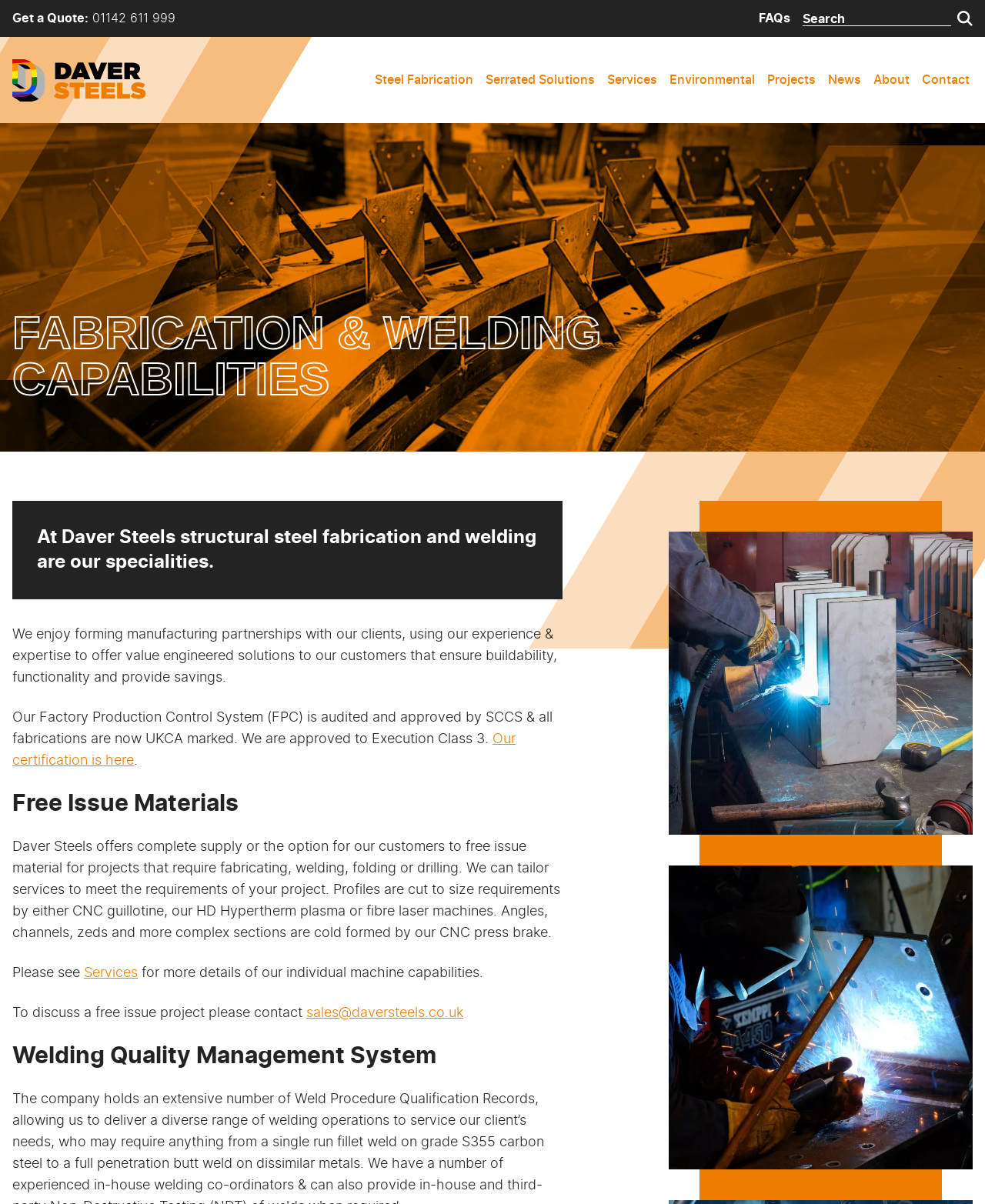Can you find the bounding box coordinates for the element that needs to be clicked to execute this instruction: "Search for something"? The coordinates should be given as four float numbers between 0 and 1, i.e., [left, top, right, bottom].

[0.815, 0.011, 0.966, 0.022]